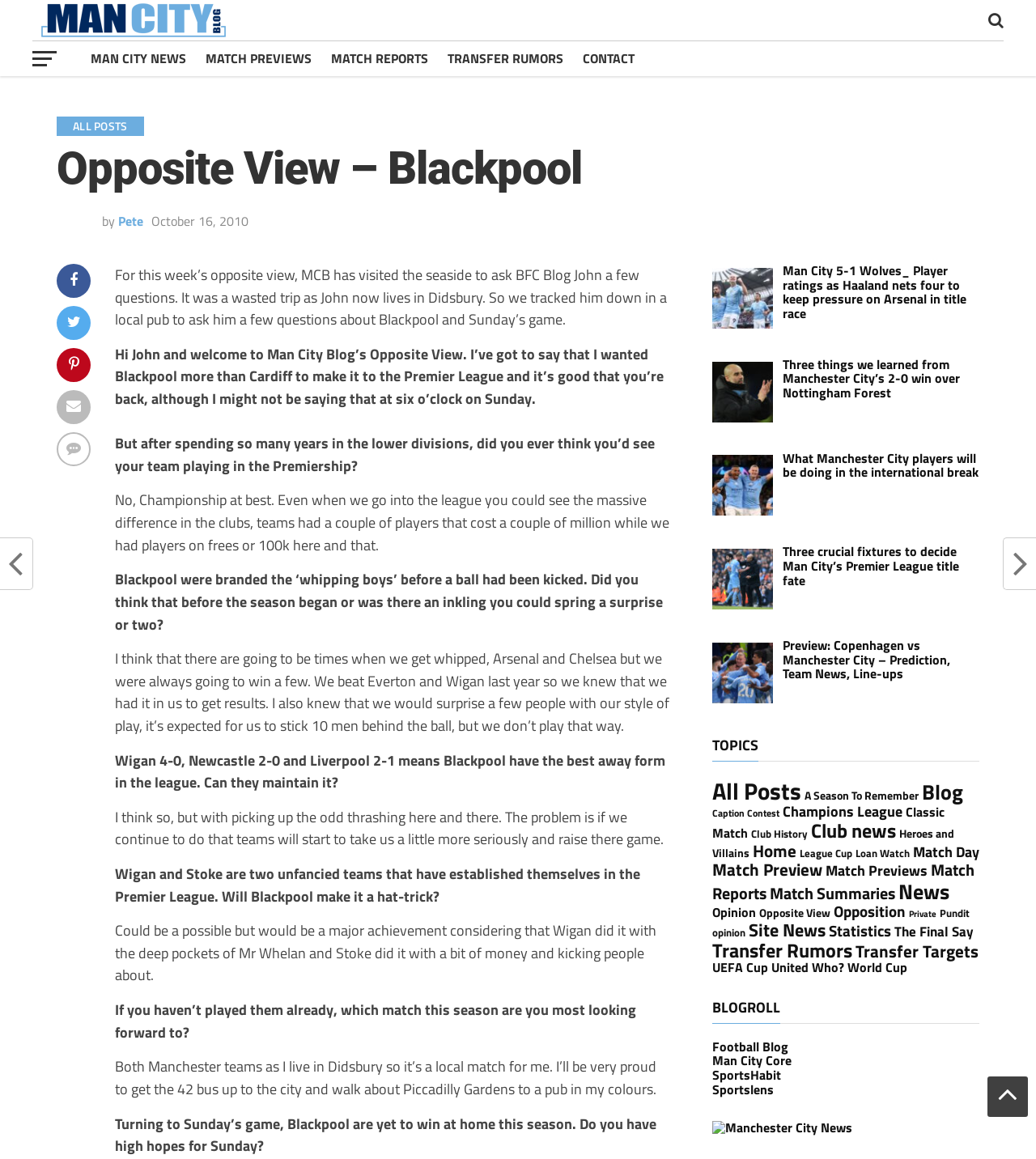Please find the bounding box for the following UI element description. Provide the coordinates in (top-left x, top-left y, bottom-right x, bottom-right y) format, with values between 0 and 1: Past Masters – Paul Lake

[0.326, 0.911, 0.434, 0.923]